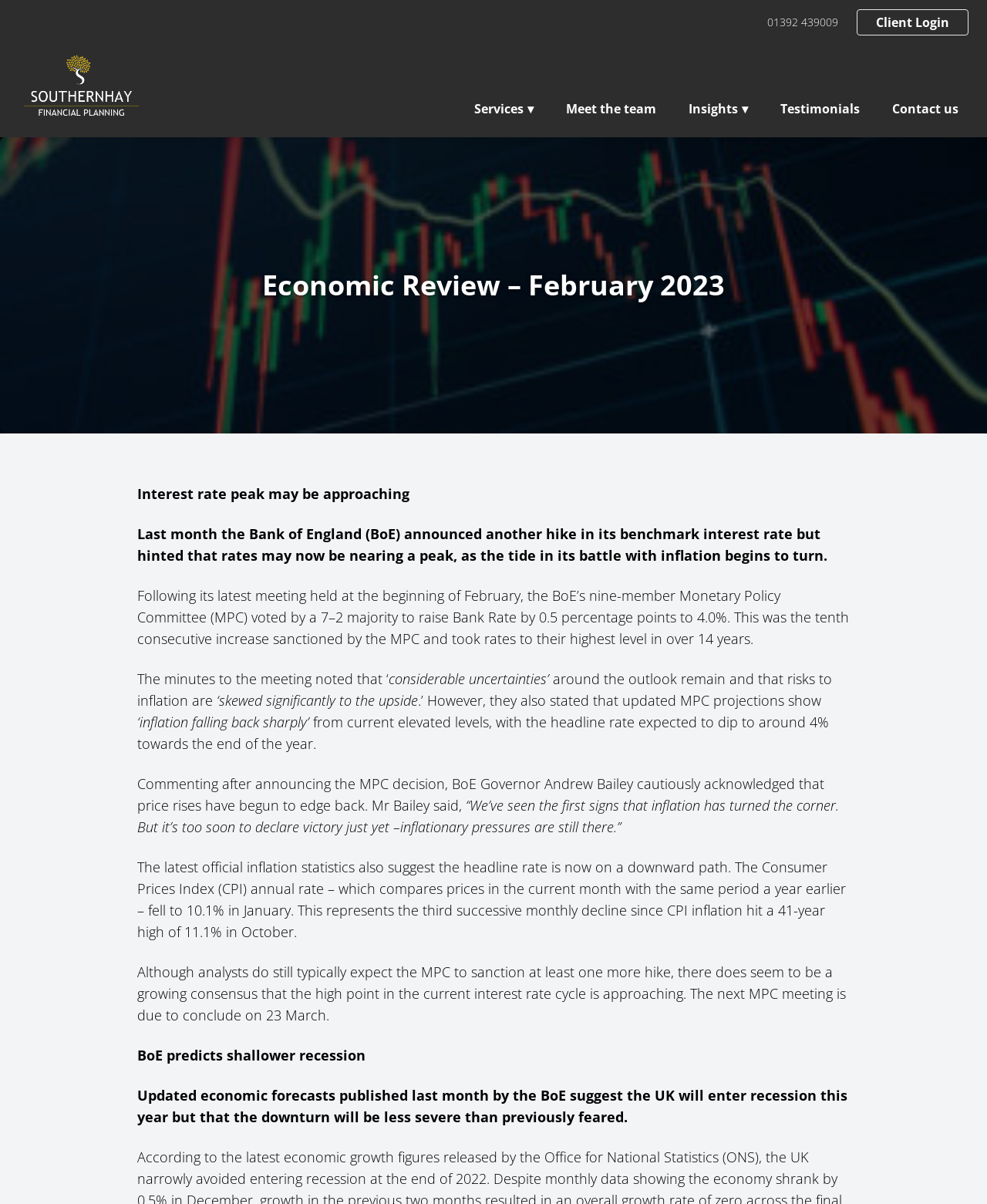Specify the bounding box coordinates of the element's region that should be clicked to achieve the following instruction: "Click the 'Logo' image". The bounding box coordinates consist of four float numbers between 0 and 1, in the format [left, top, right, bottom].

[0.019, 0.04, 0.148, 0.104]